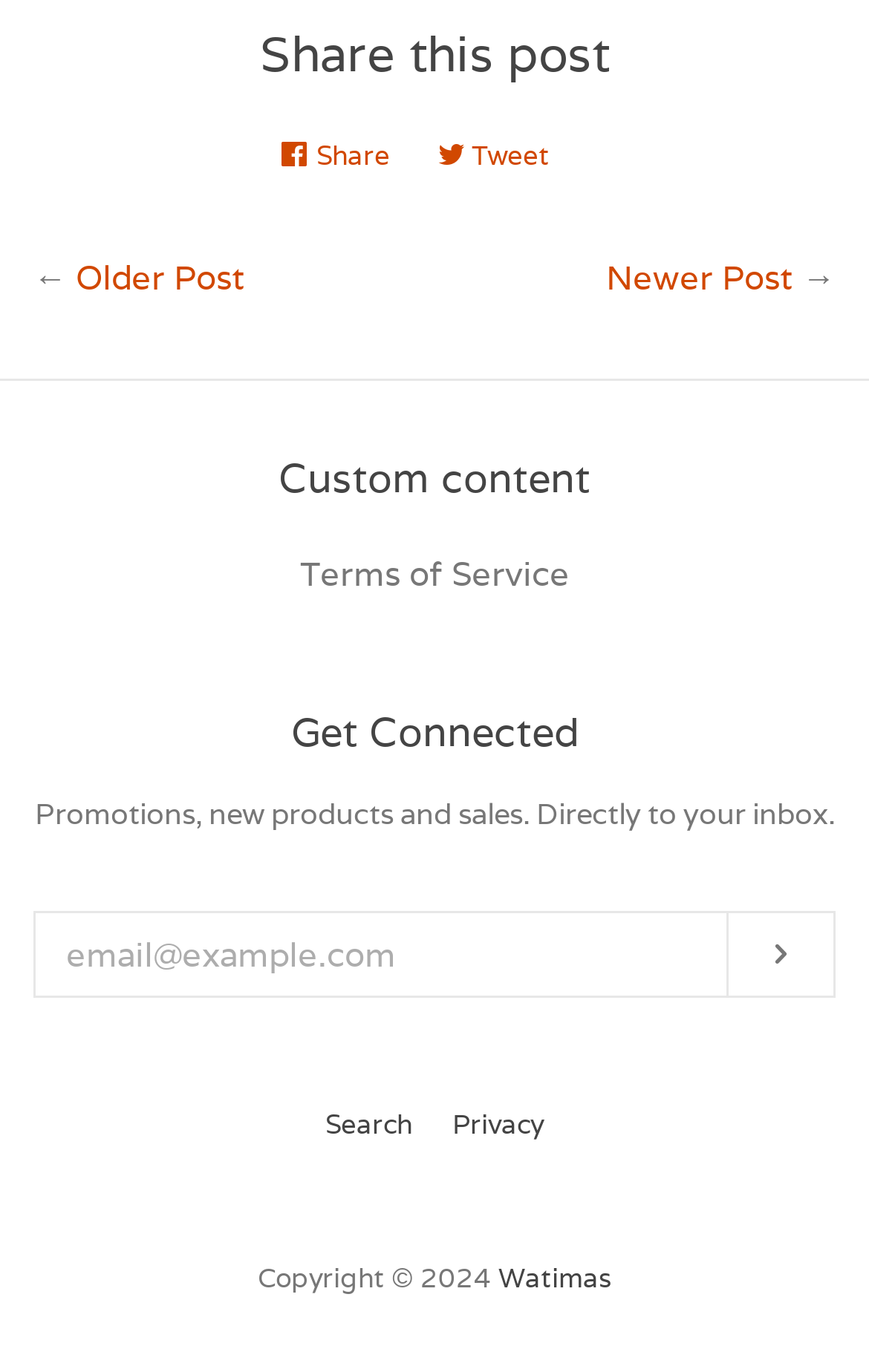Please locate the bounding box coordinates for the element that should be clicked to achieve the following instruction: "Go to newer post". Ensure the coordinates are given as four float numbers between 0 and 1, i.e., [left, top, right, bottom].

[0.697, 0.186, 0.913, 0.217]